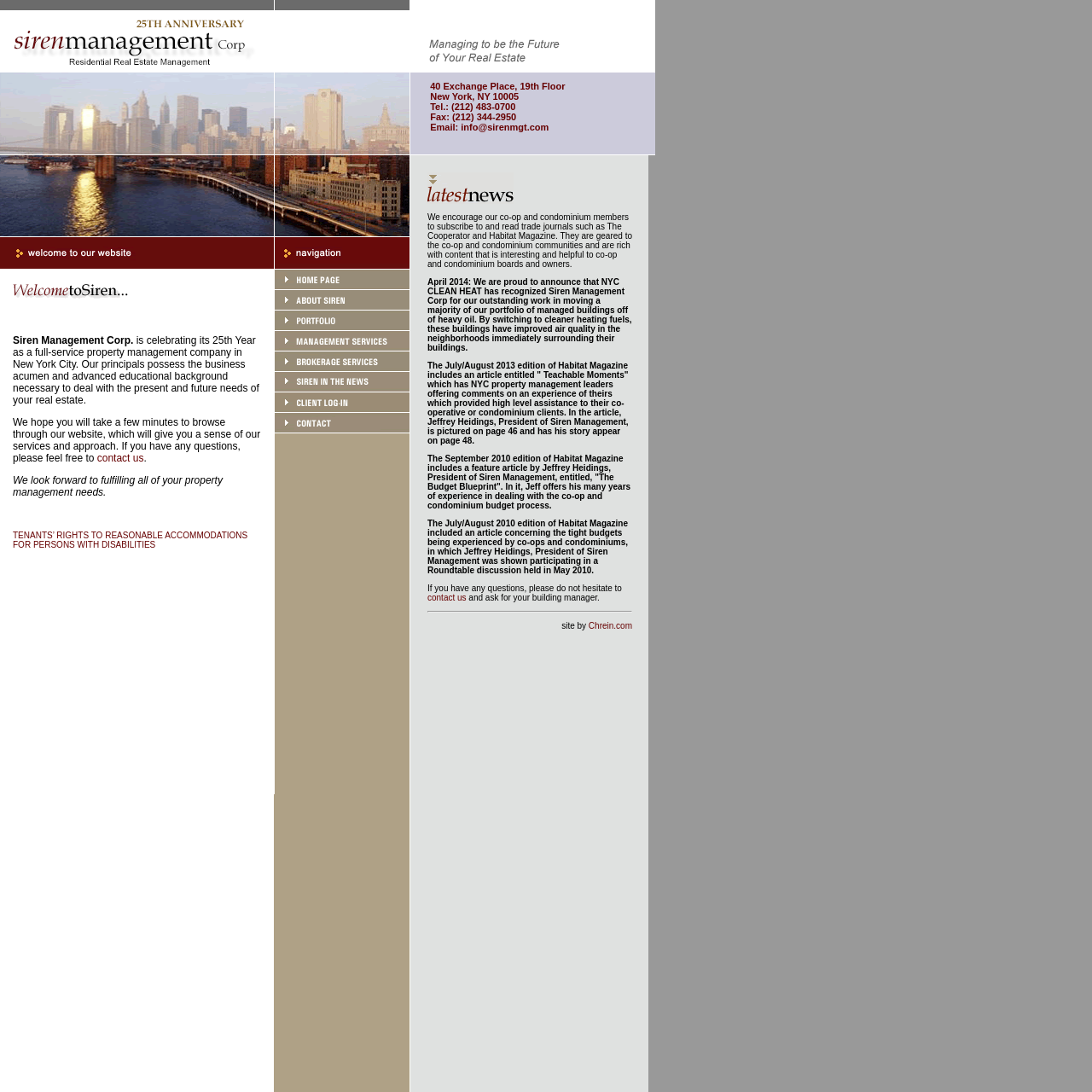What is the phone number of the company?
Based on the content of the image, thoroughly explain and answer the question.

The phone number of the company can be found in the third row of the table, where it is written as 'Tel.: (212) 483-0700'.